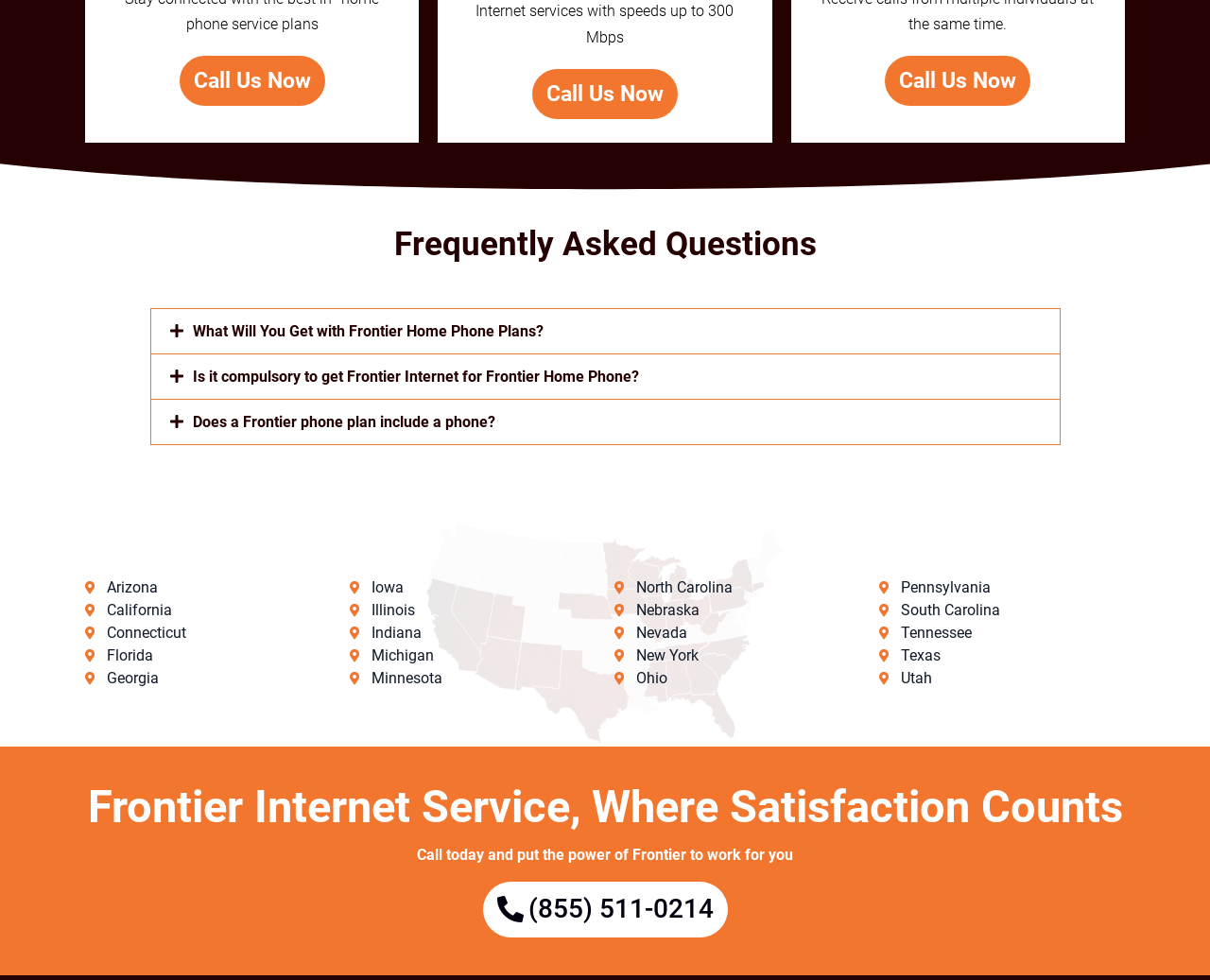Answer the following inquiry with a single word or phrase:
What is the theme of the webpage?

Frontier Internet Service